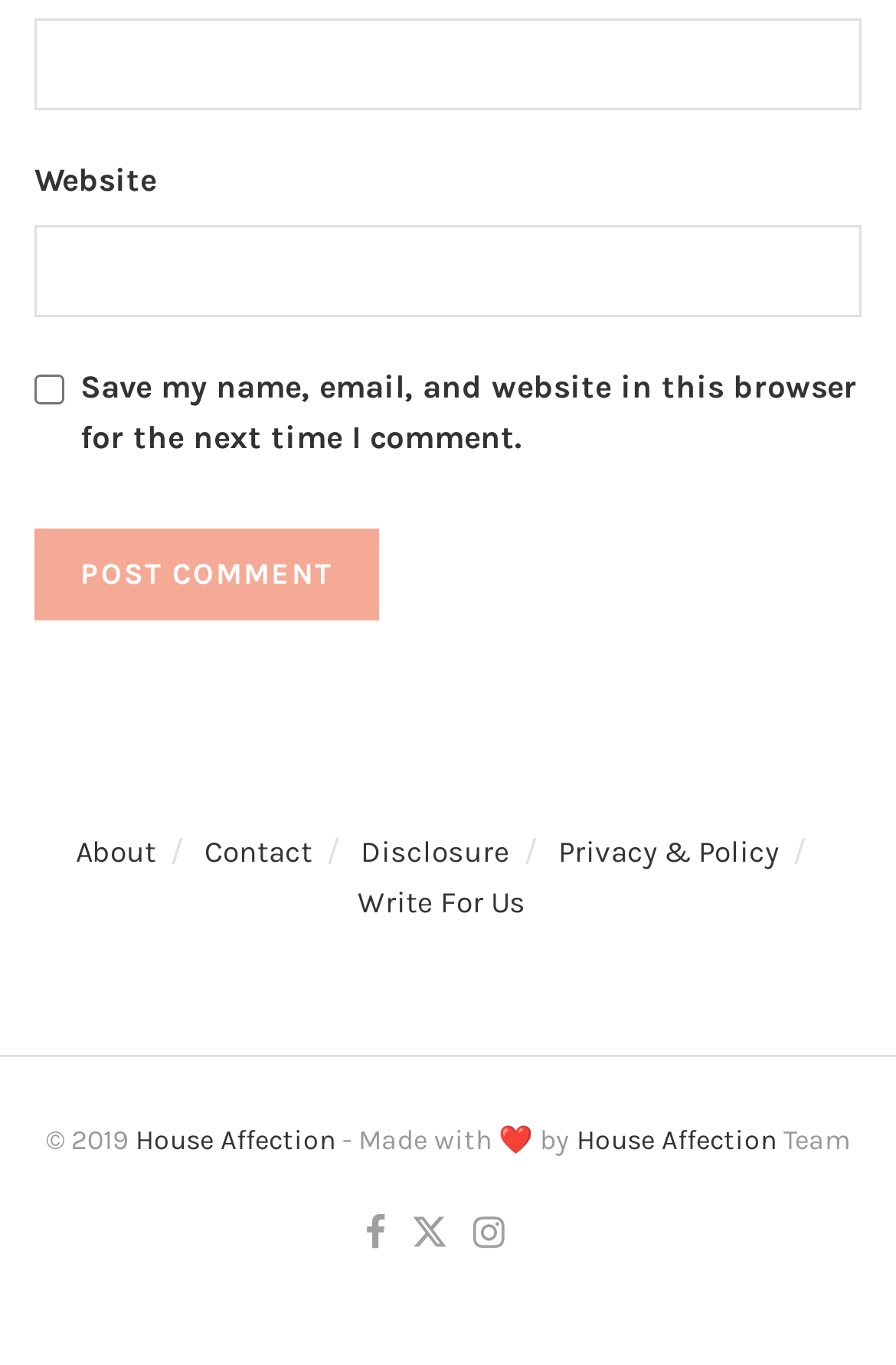Please find the bounding box coordinates (top-left x, top-left y, bottom-right x, bottom-right y) in the screenshot for the UI element described as follows: Contact

[0.228, 0.617, 0.349, 0.643]